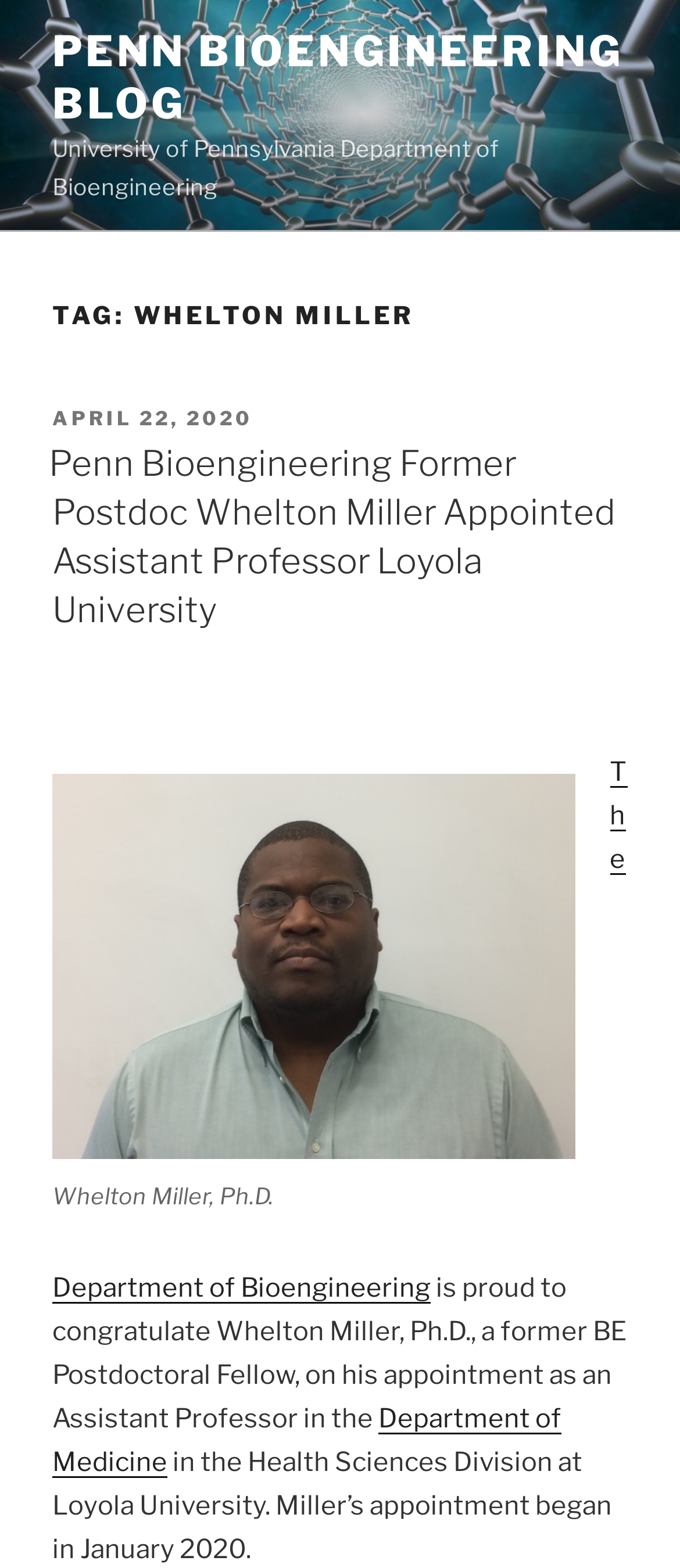Please provide a short answer using a single word or phrase for the question:
What is the title of the blog post?

Penn Bioengineering Former Postdoc Whelton Miller Appointed Assistant Professor Loyola University